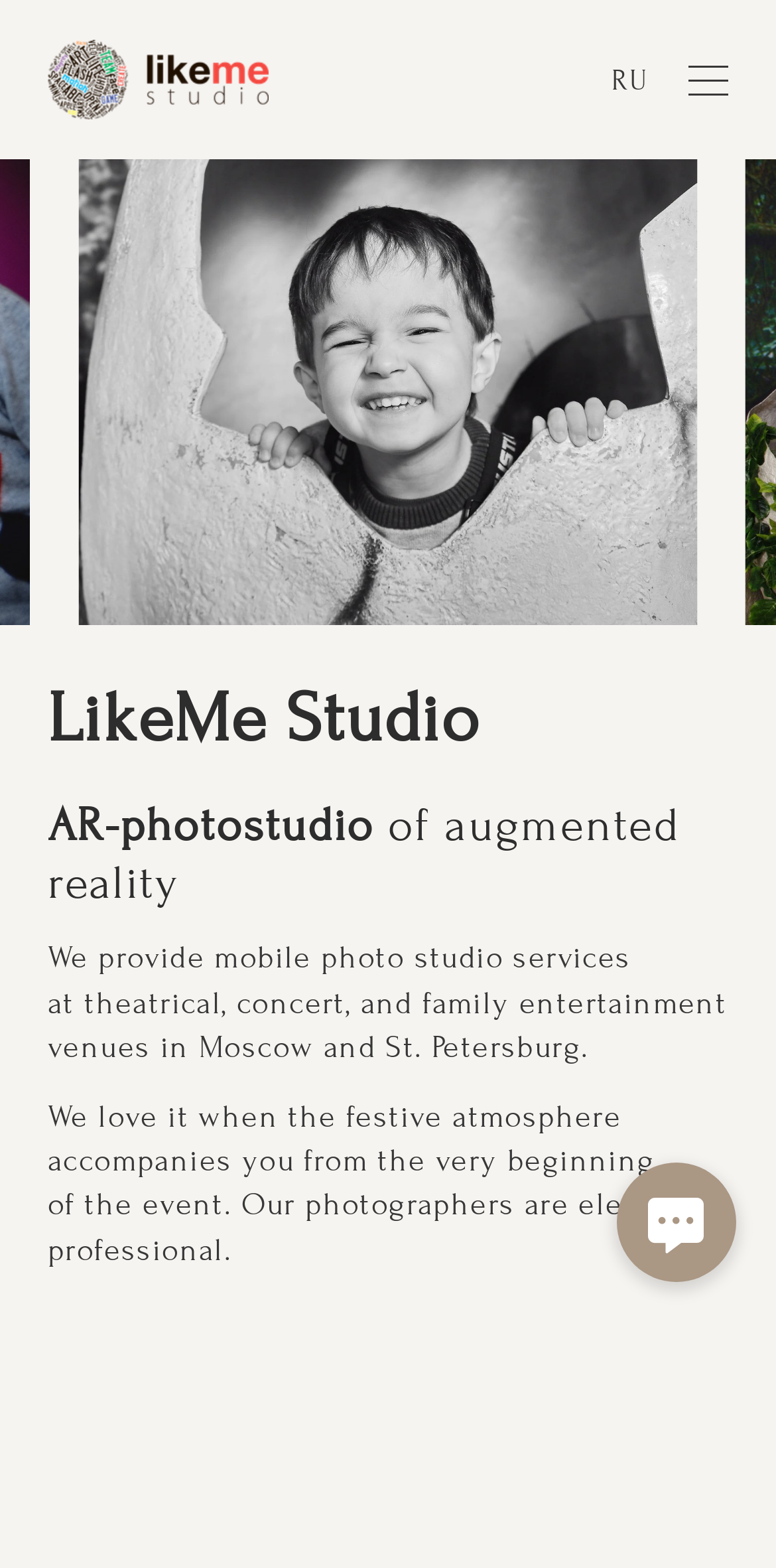Given the element description parent_node: RU label="Menu", predict the bounding box coordinates for the UI element in the webpage screenshot. The format should be (top-left x, top-left y, bottom-right x, bottom-right y), and the values should be between 0 and 1.

[0.856, 0.02, 0.969, 0.081]